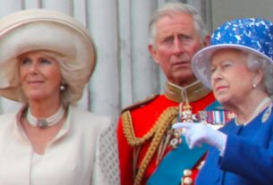Describe all the visual components present in the image.

The image features a notable gathering of British royalty, showcasing Queen Elizabeth II alongside Charles, Prince of Wales, and Camilla, Duchess of Cornwall. Queen Elizabeth is prominently dressed in a vibrant blue outfit, complete with a matching hat adorned with a decorative pattern. She gestures thoughtfully, possibly emphasizing a point of interest or observation. Beside her, Prince Charles stands in a ceremonial military uniform, reflecting his royal status, while Camilla is elegantly attired in a cream ensemble, complemented by a chic hat. The setting appears to be a public event, likely at Buckingham Palace, where the trio is engaged with the crowd or enjoying a meaningful moment together amid their royal duties.